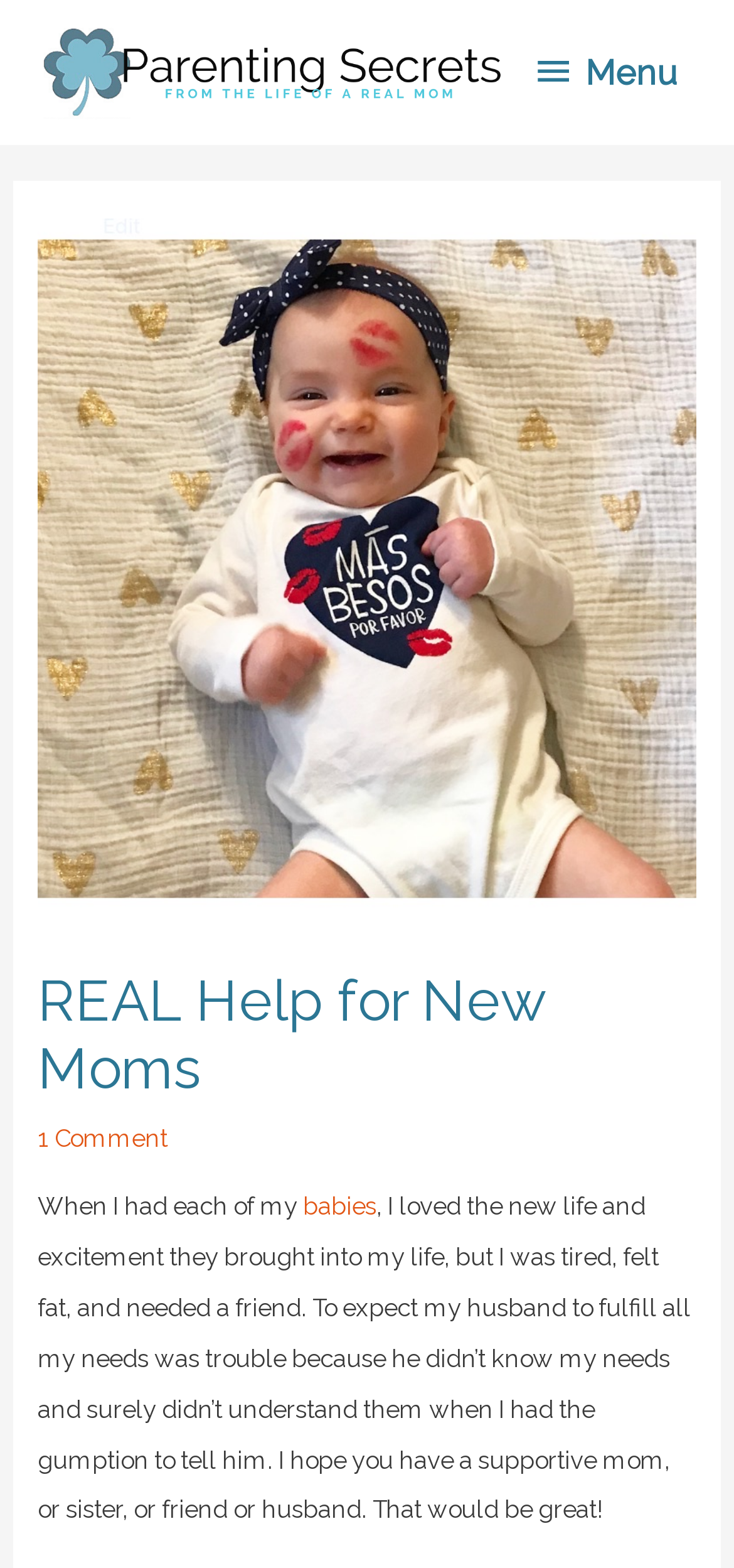Provide the bounding box coordinates of the HTML element described by the text: "Contributors".

None